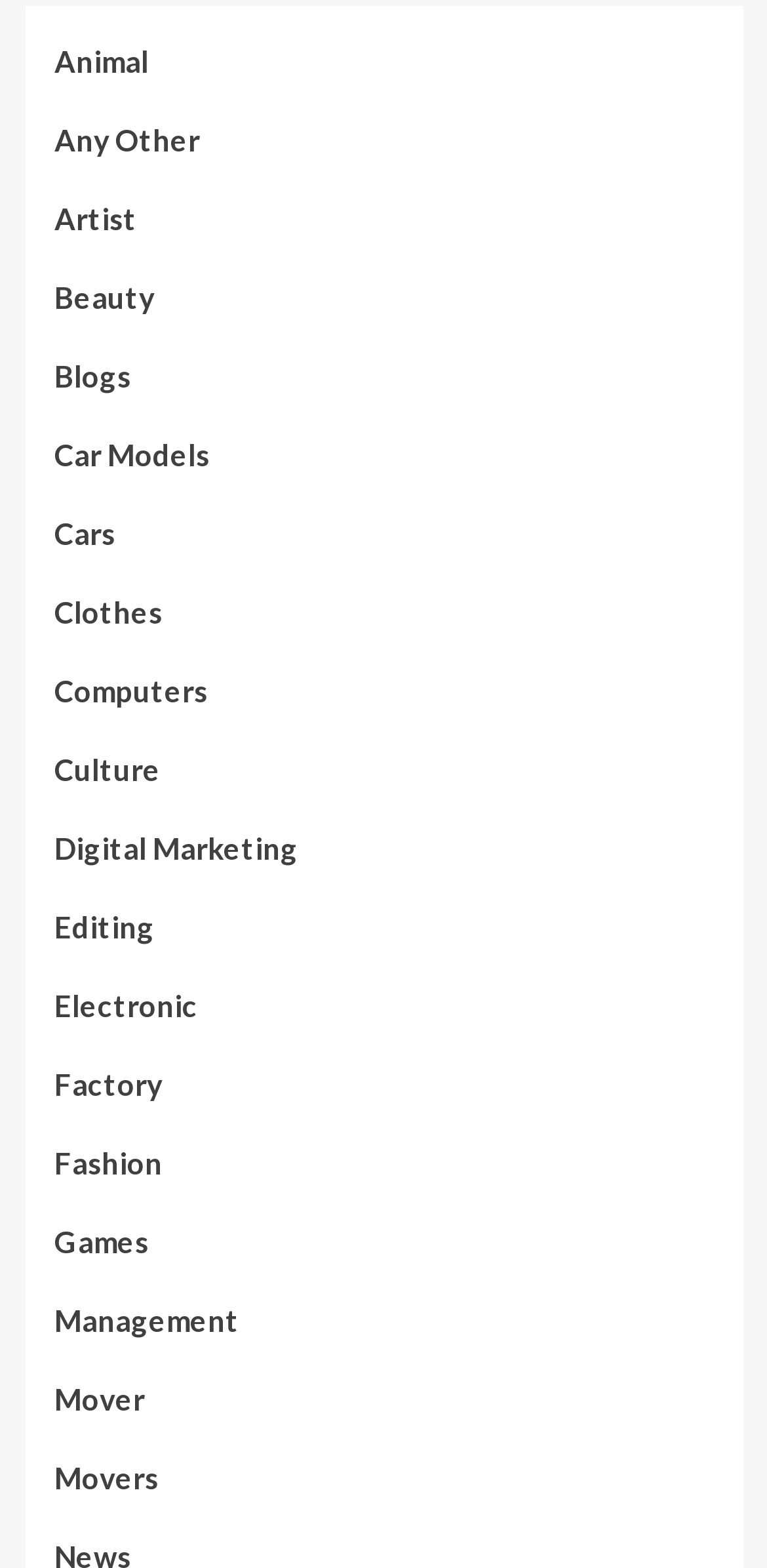Given the element description: "Cars", predict the bounding box coordinates of this UI element. The coordinates must be four float numbers between 0 and 1, given as [left, top, right, bottom].

[0.071, 0.325, 0.15, 0.373]